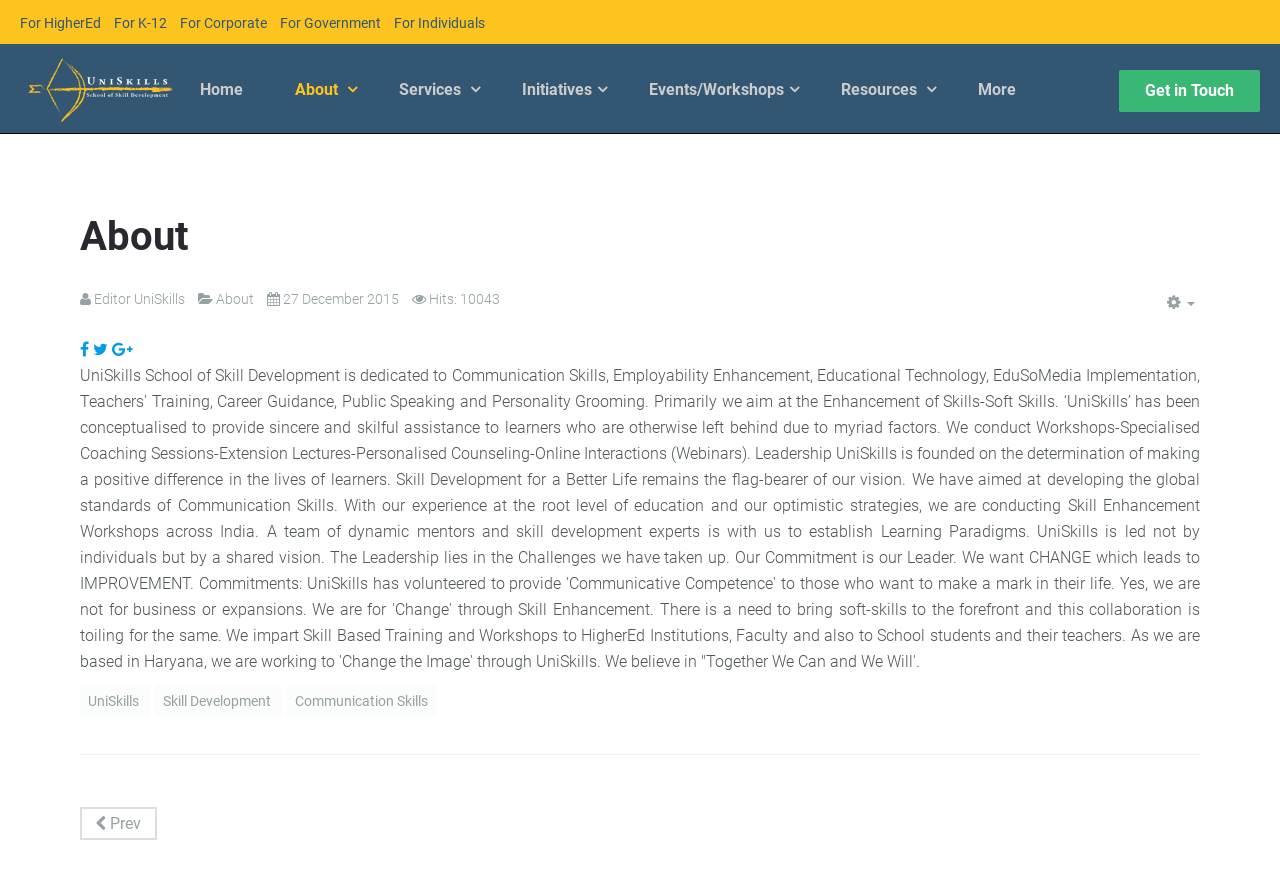Please identify the bounding box coordinates of the area I need to click to accomplish the following instruction: "Read previous article".

[0.062, 0.9, 0.123, 0.937]